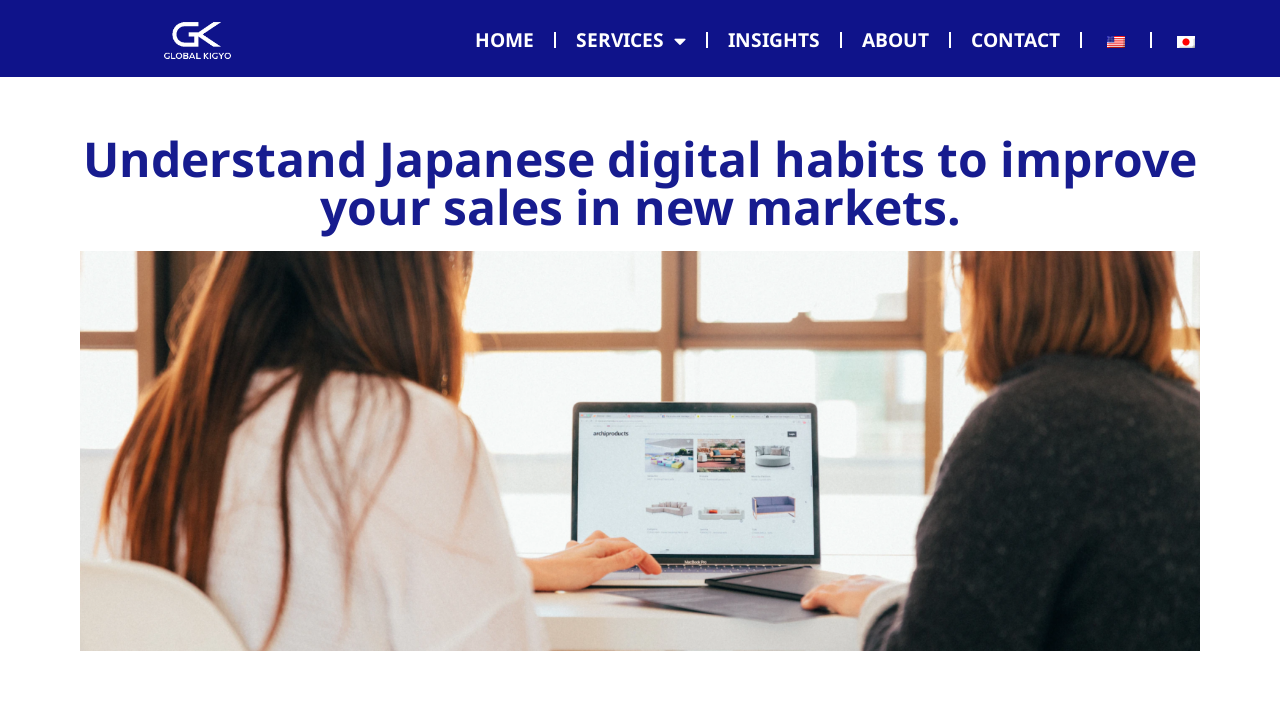Produce a meticulous description of the webpage.

The webpage appears to be the homepage of Global Kigyo, a company that helps businesses improve their sales in new markets, particularly in Japan. 

At the top left of the page, there is a link to an unknown destination. To the right of this link, there is a navigation menu with five links: "HOME", "SERVICES", "INSIGHTS", "ABOUT", and "CONTACT". The "SERVICES" link has a dropdown menu. 

Further to the right, there are two language options: "en_US" and "ja", each accompanied by a small flag icon. 

Below the navigation menu, there is a prominent heading that reads "Understand Japanese digital habits to improve your sales in new markets." This heading takes up a significant portion of the page, spanning from the left edge to the right edge.